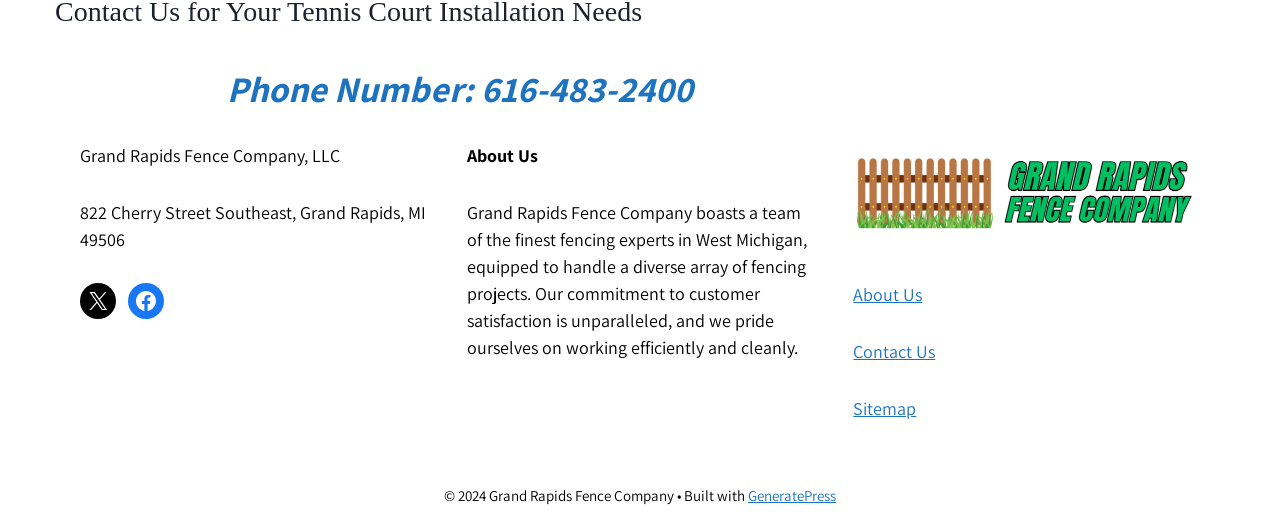Determine the bounding box coordinates for the UI element with the following description: "Contact Us". The coordinates should be four float numbers between 0 and 1, represented as [left, top, right, bottom].

[0.667, 0.642, 0.731, 0.686]